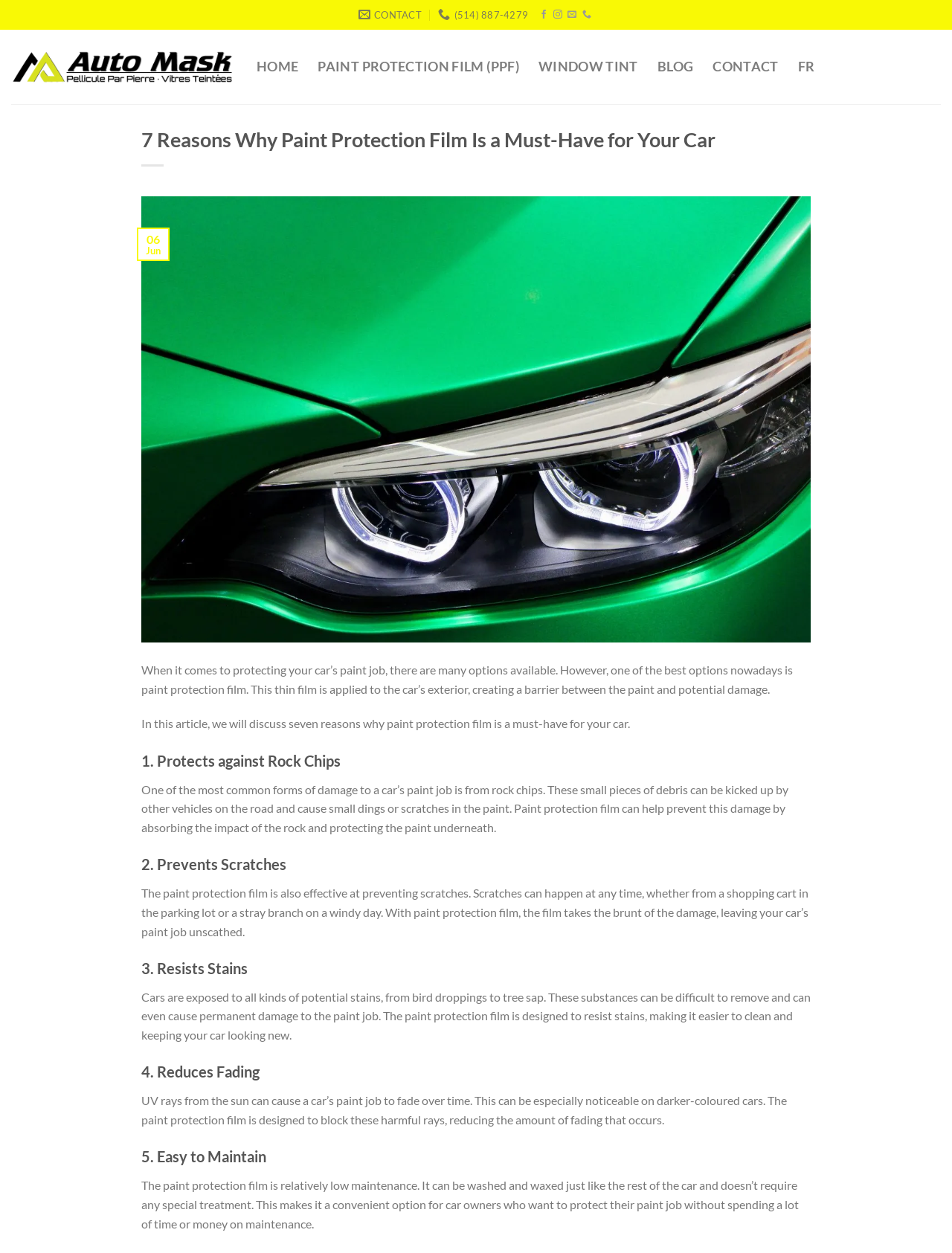Create an elaborate caption for the webpage.

This webpage is about an article discussing seven reasons why paint protection film is a must-have for your car. At the top, there are several links to social media platforms, including Facebook and Instagram, as well as a contact link and a phone number. Below these links, there is a navigation menu with links to different sections of the website, including "HOME", "PAINT PROTECTION FILM (PPF)", "WINDOW TINT", "BLOG", "CONTACT", and "FR".

The main content of the article is divided into sections, each with a heading and a paragraph of text. The first section has a heading "7 Reasons Why Paint Protection Film Is a Must-Have for Your Car" and a brief introduction to the topic. Below this, there is an image of a green car.

The subsequent sections each discuss a different reason why paint protection film is beneficial, including protecting against rock chips, preventing scratches, resisting stains, reducing fading, and being easy to maintain. Each section has a heading and a paragraph of text explaining the reason.

At the bottom of the page, there is a link to "Go to top", which allows users to quickly return to the top of the page.